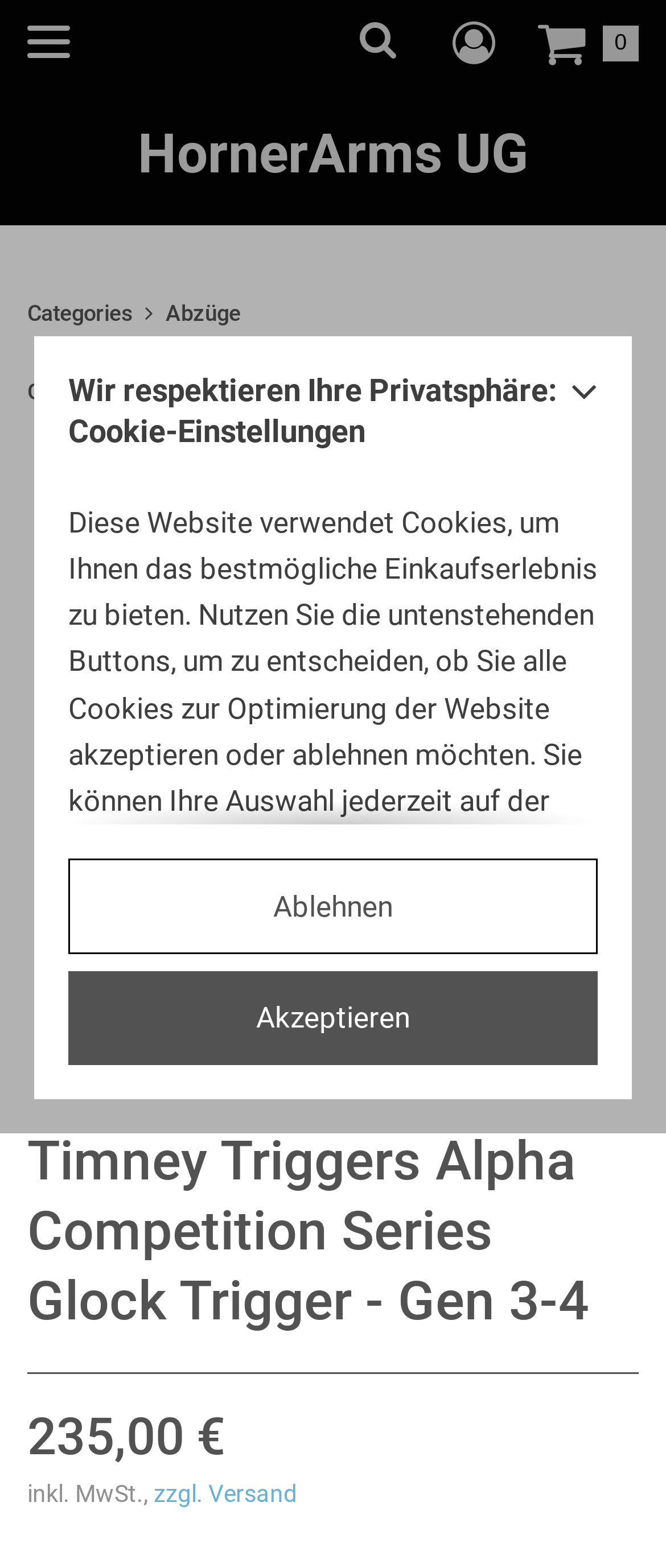Identify the bounding box coordinates of the region I need to click to complete this instruction: "Search for products".

[0.518, 0.007, 0.626, 0.042]